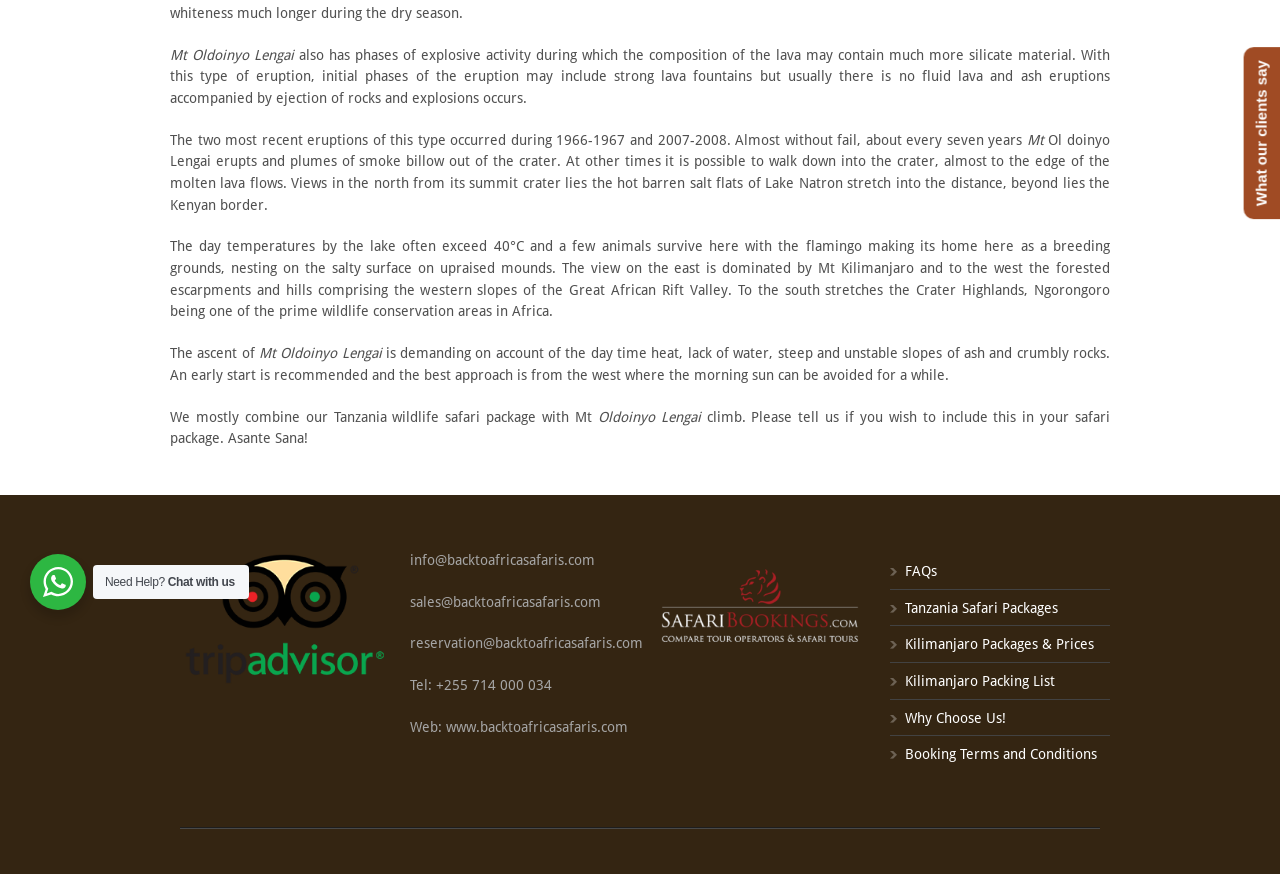Locate the bounding box of the UI element with the following description: "FAQs".

[0.707, 0.644, 0.732, 0.662]